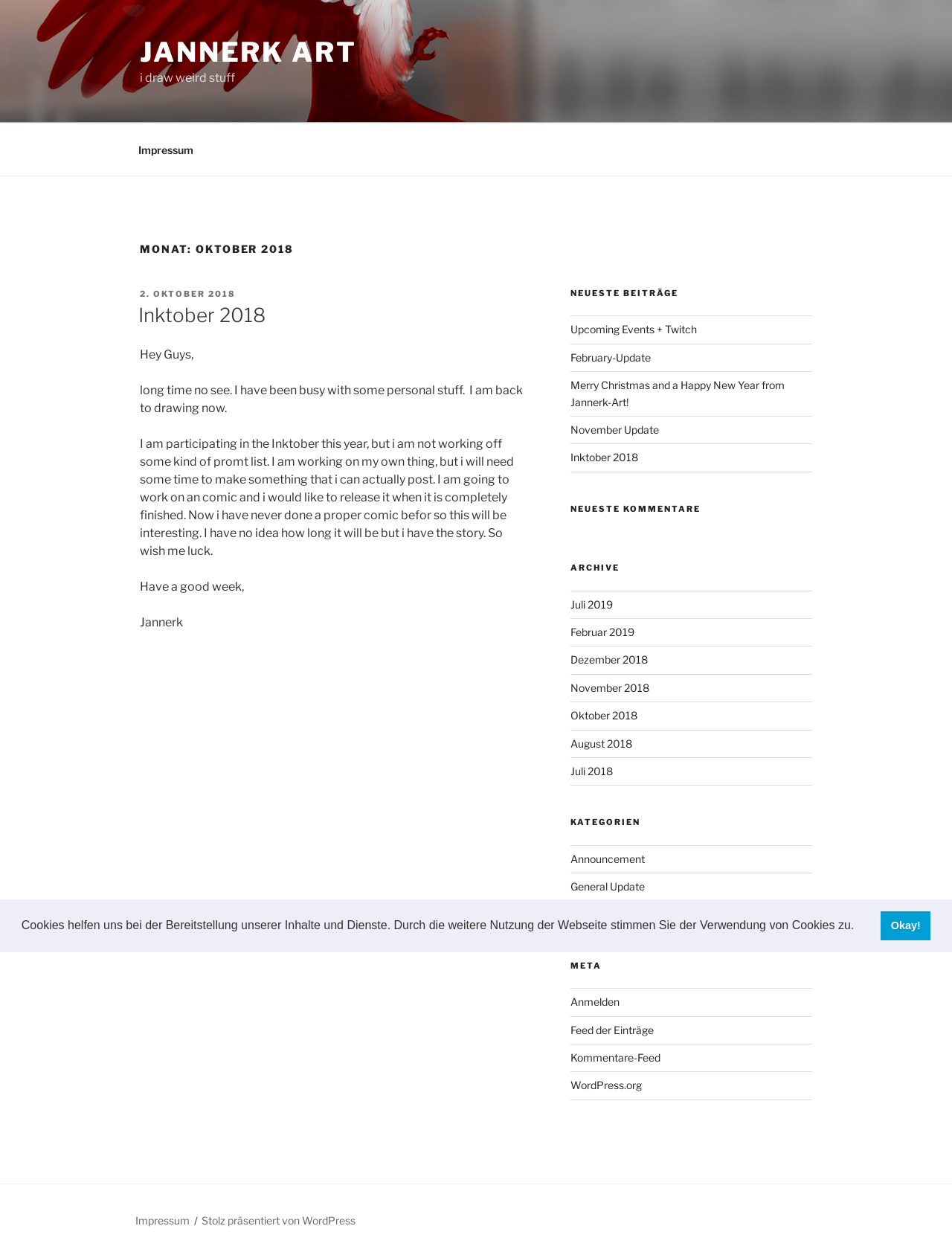What is the name of the artist?
Please provide a single word or phrase answer based on the image.

Jannerk